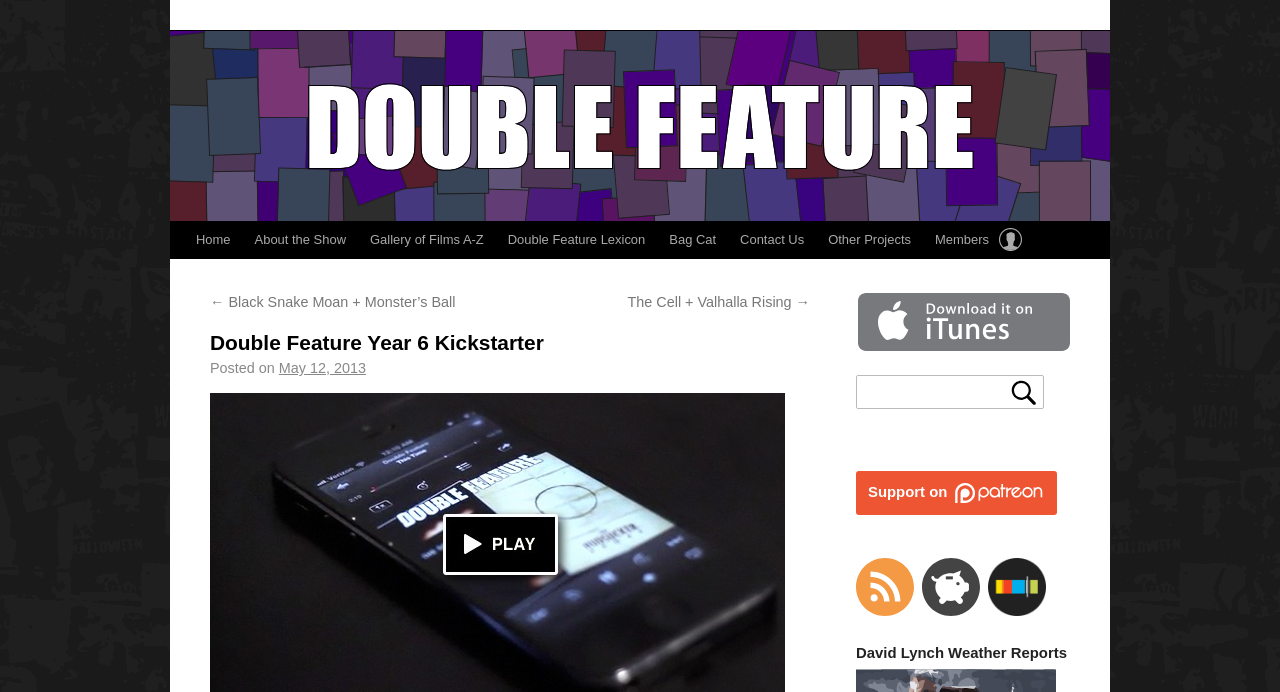Please indicate the bounding box coordinates for the clickable area to complete the following task: "Check the latest post". The coordinates should be specified as four float numbers between 0 and 1, i.e., [left, top, right, bottom].

[0.164, 0.52, 0.215, 0.544]